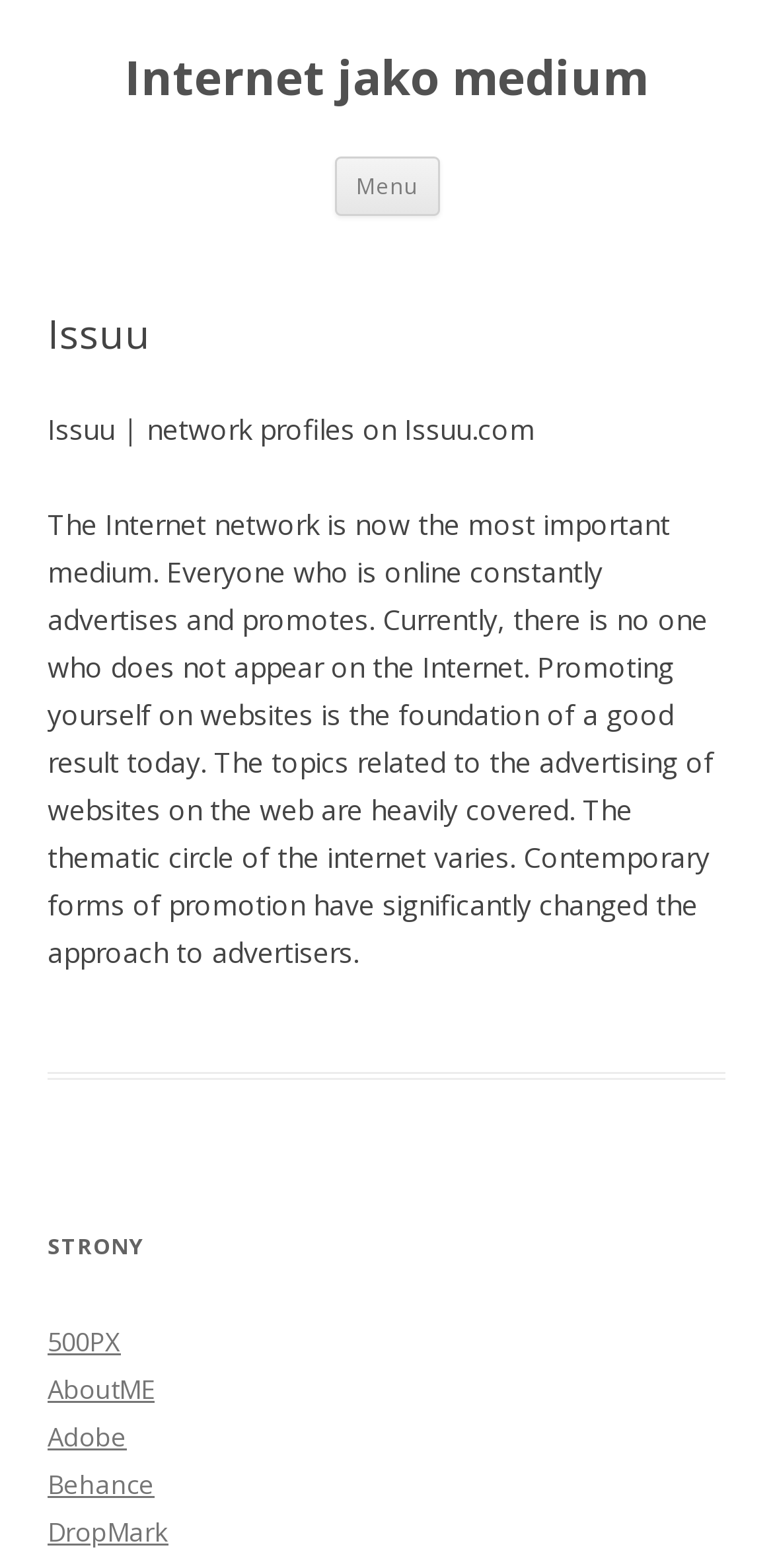Could you identify the text that serves as the heading for this webpage?

Internet jako medium